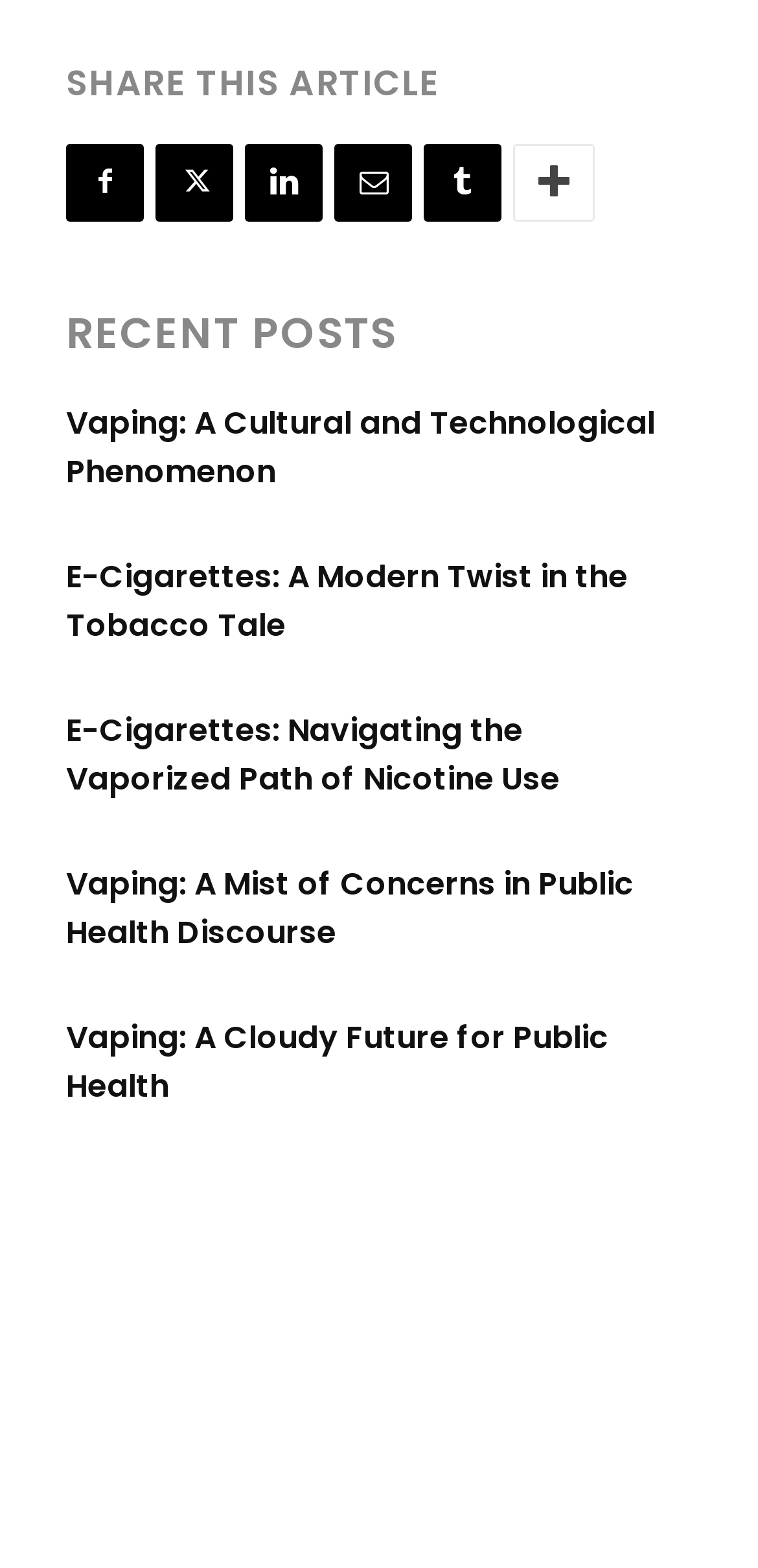Identify the bounding box coordinates of the area you need to click to perform the following instruction: "View recent posts".

[0.087, 0.193, 0.913, 0.234]